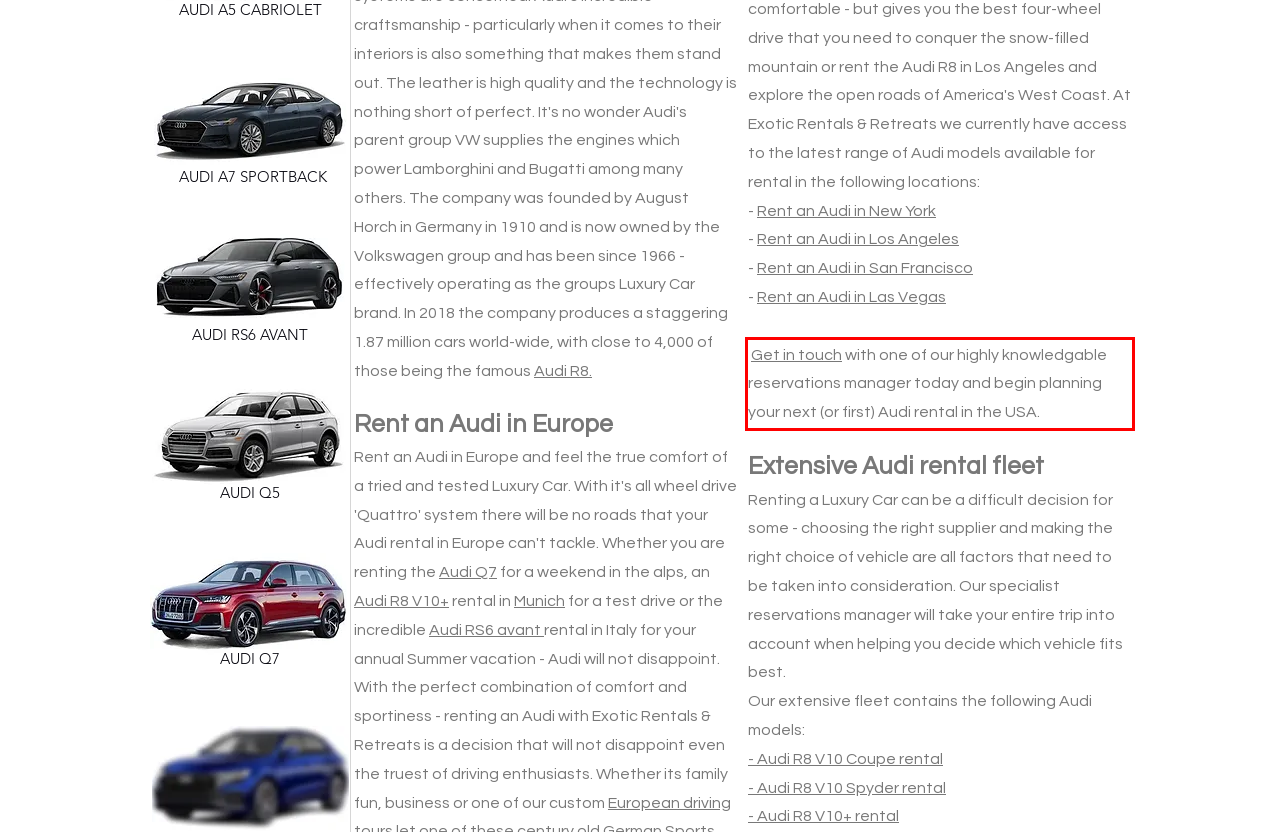In the given screenshot, locate the red bounding box and extract the text content from within it.

Get in touch with one of our highly knowledgable reservations manager today and begin planning your next (or first) Audi rental in the USA.